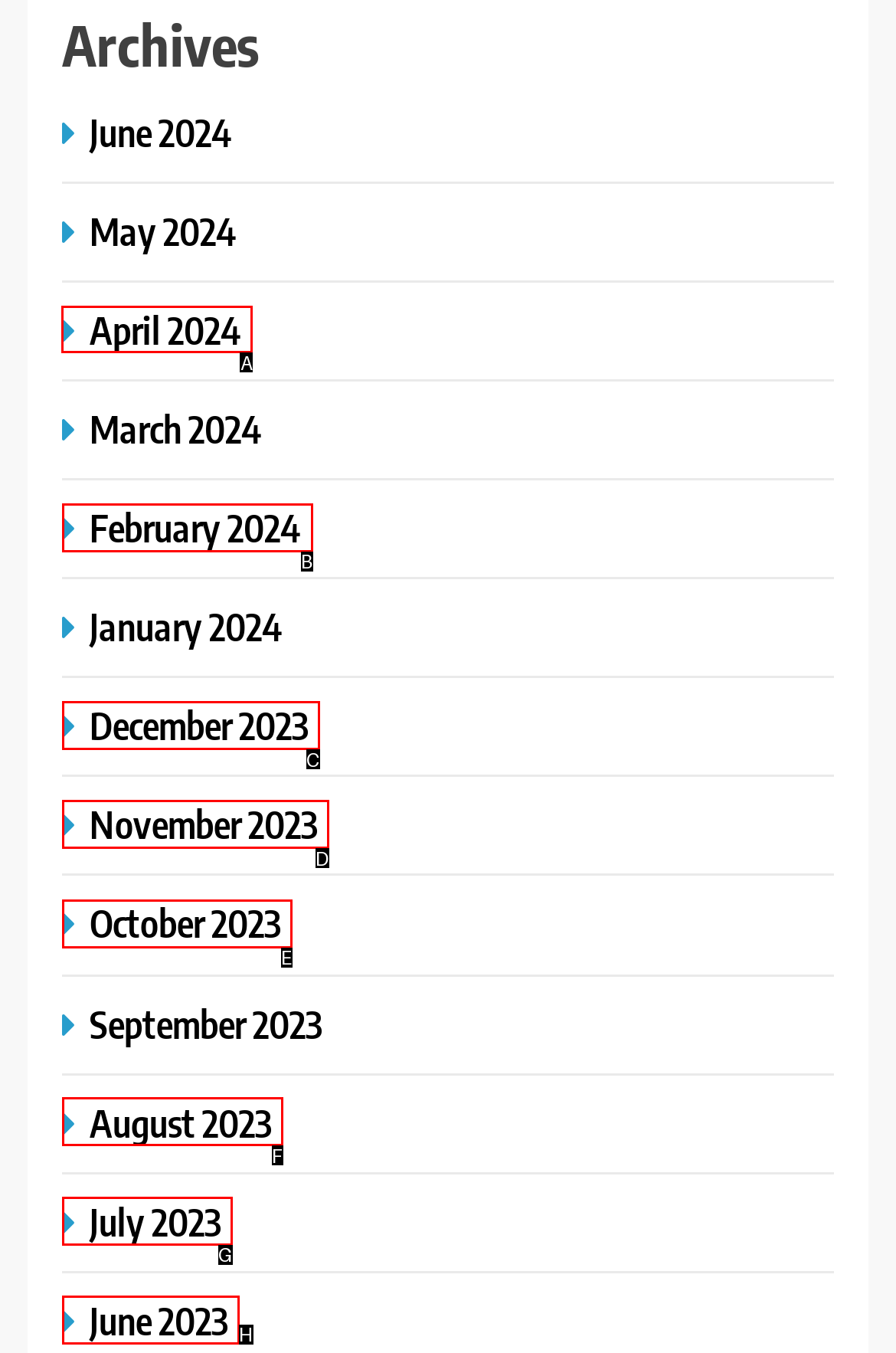Decide which letter you need to select to fulfill the task: browse April 2024 archives
Answer with the letter that matches the correct option directly.

A